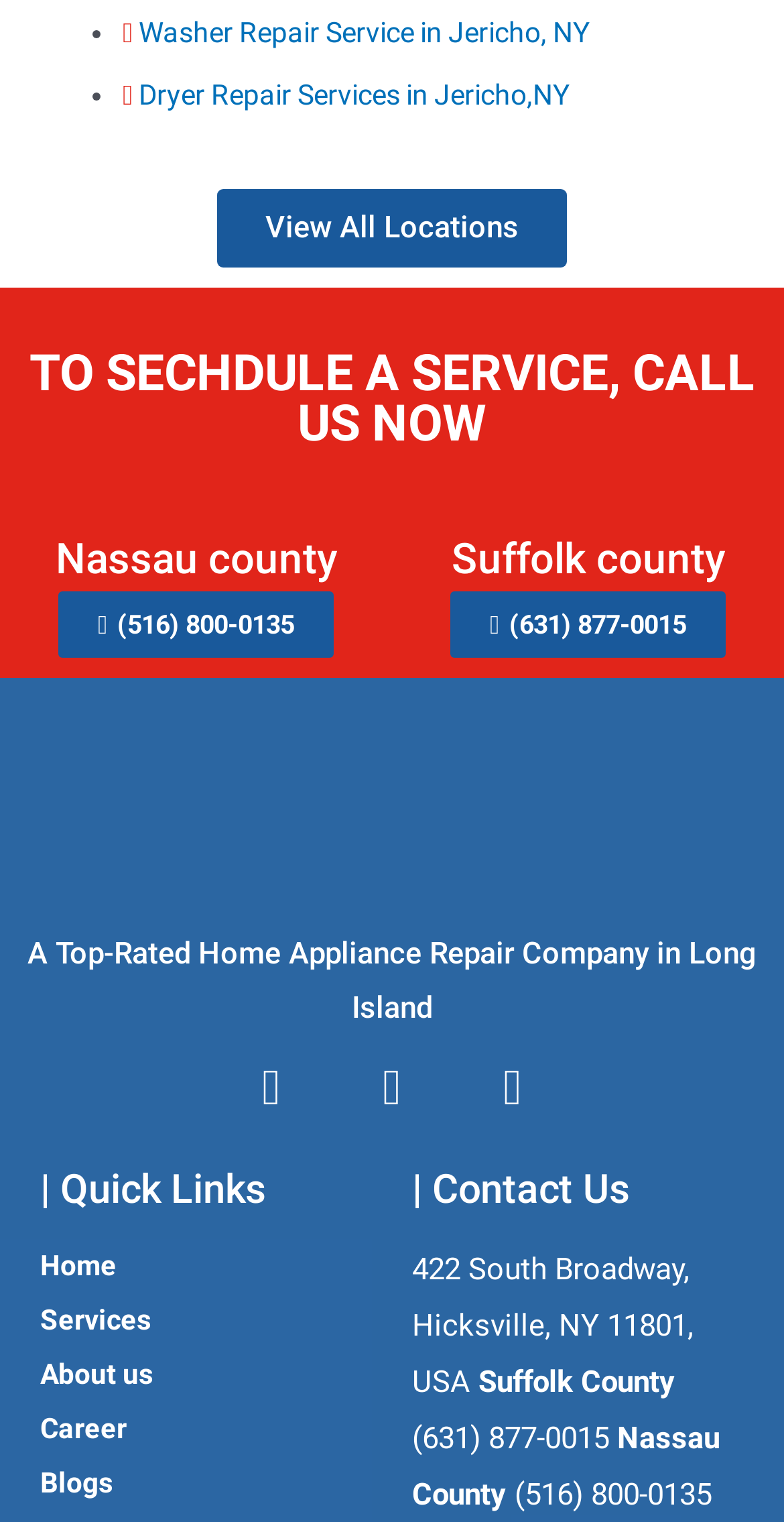Please locate the bounding box coordinates for the element that should be clicked to achieve the following instruction: "View all locations". Ensure the coordinates are given as four float numbers between 0 and 1, i.e., [left, top, right, bottom].

[0.277, 0.124, 0.723, 0.175]